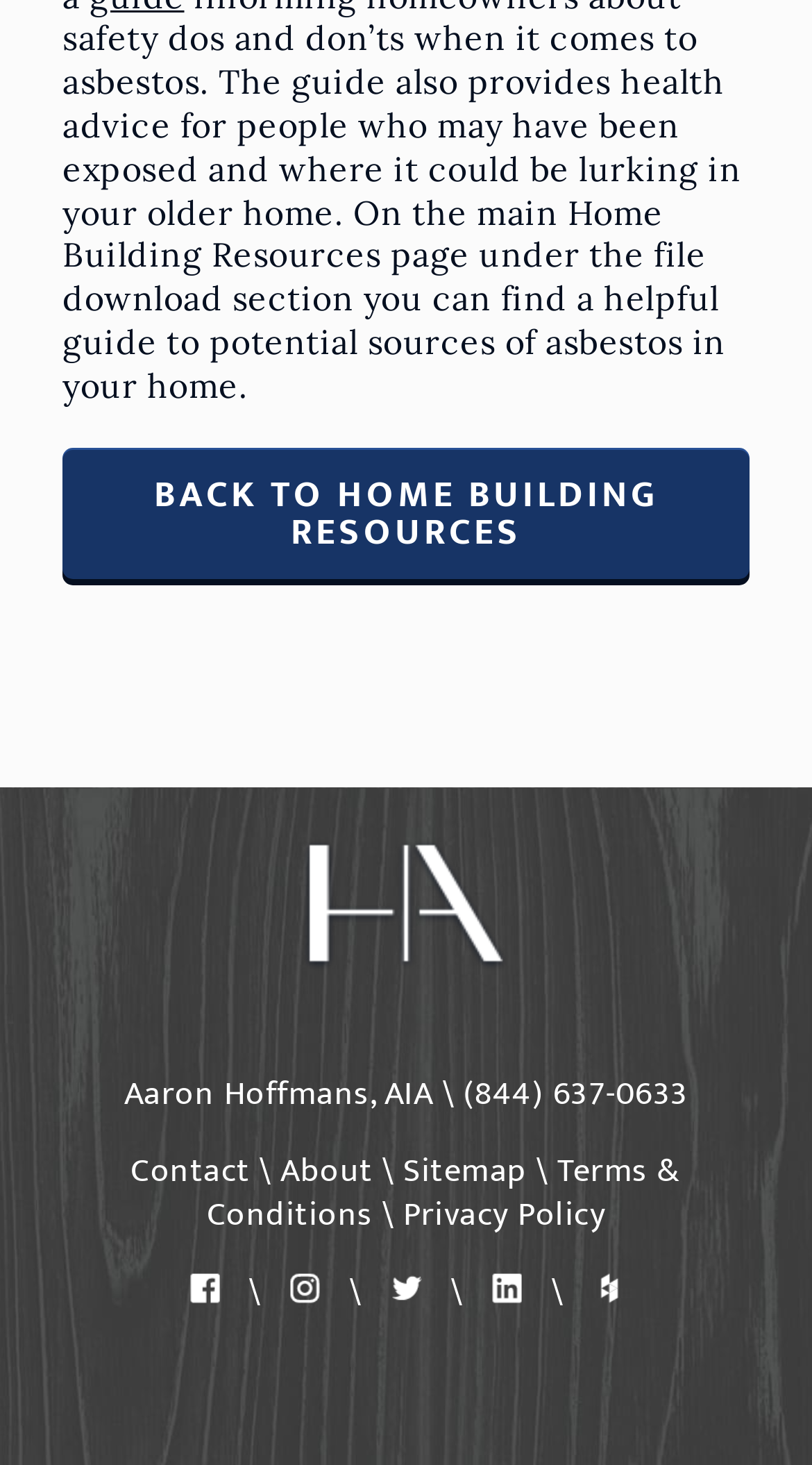What is the text of the first link at the top of the webpage?
Can you give a detailed and elaborate answer to the question?

I found the link element with ID 272 at the top of the webpage, which has the text 'BACK TO HOME BUILDING RESOURCES'.